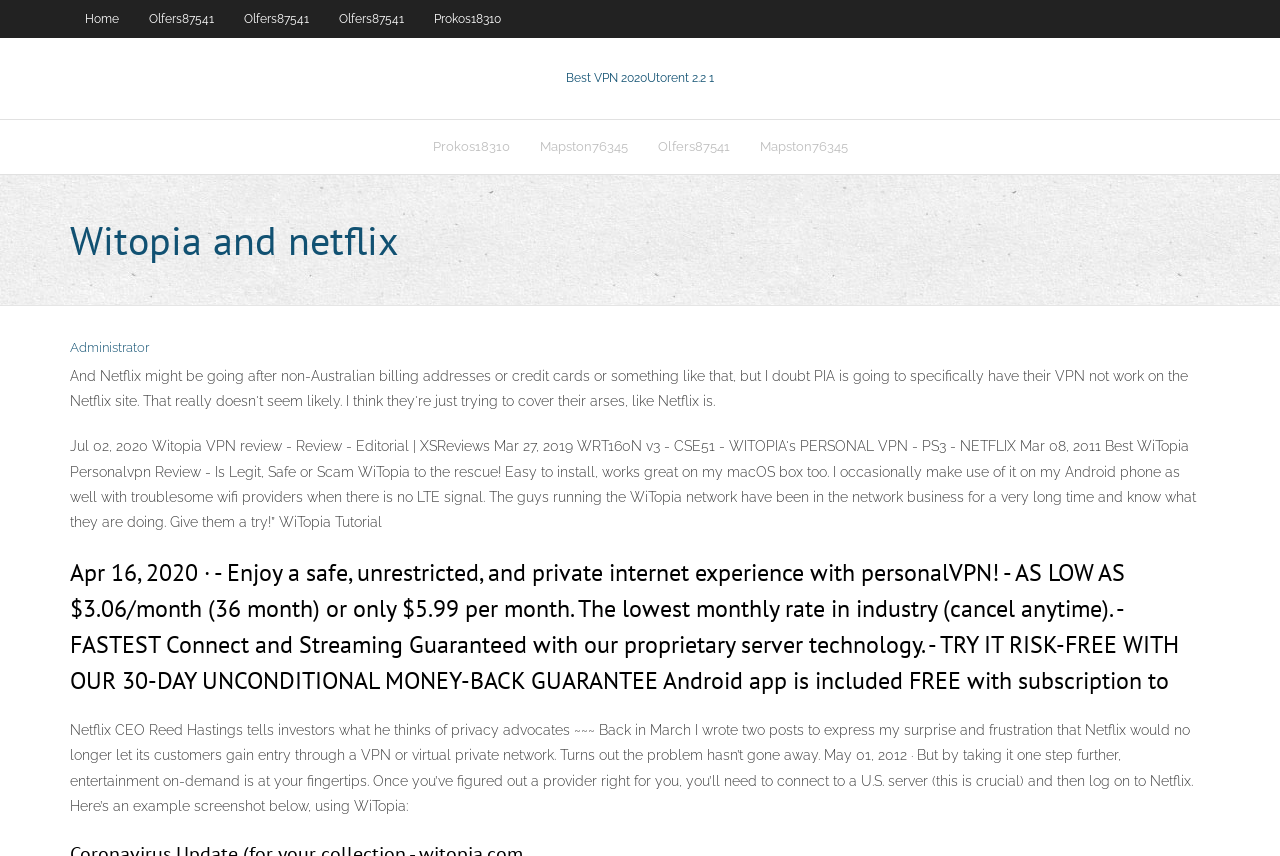Predict the bounding box of the UI element based on the description: "Best VPN 2020Utorent 2.2 1". The coordinates should be four float numbers between 0 and 1, formatted as [left, top, right, bottom].

[0.442, 0.082, 0.558, 0.099]